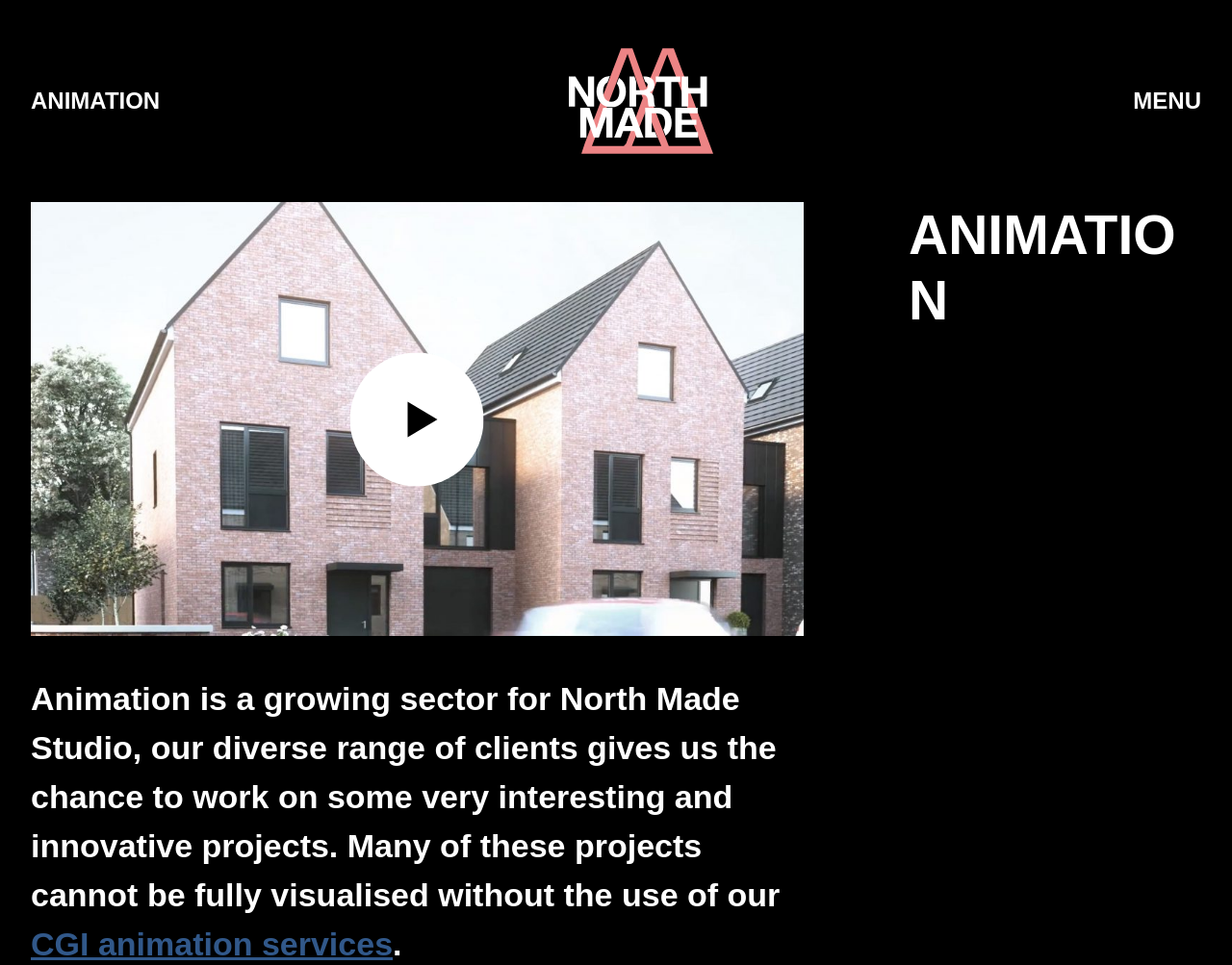Based on the description "Home Link", find the bounding box of the specified UI element.

[0.425, 0.05, 0.616, 0.16]